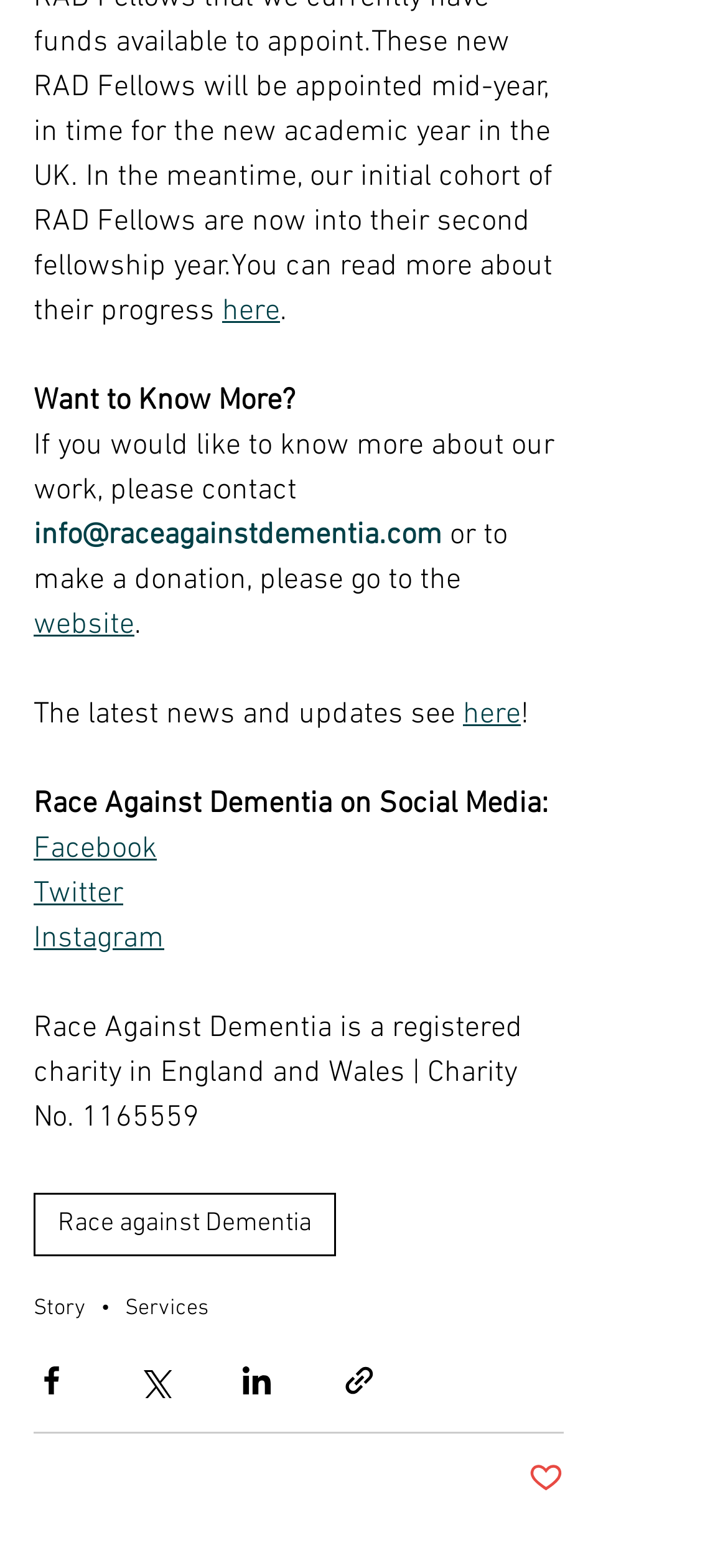Determine the bounding box coordinates of the region that needs to be clicked to achieve the task: "Read the 'Optimizing models for Larq Compute Engine' guide".

None